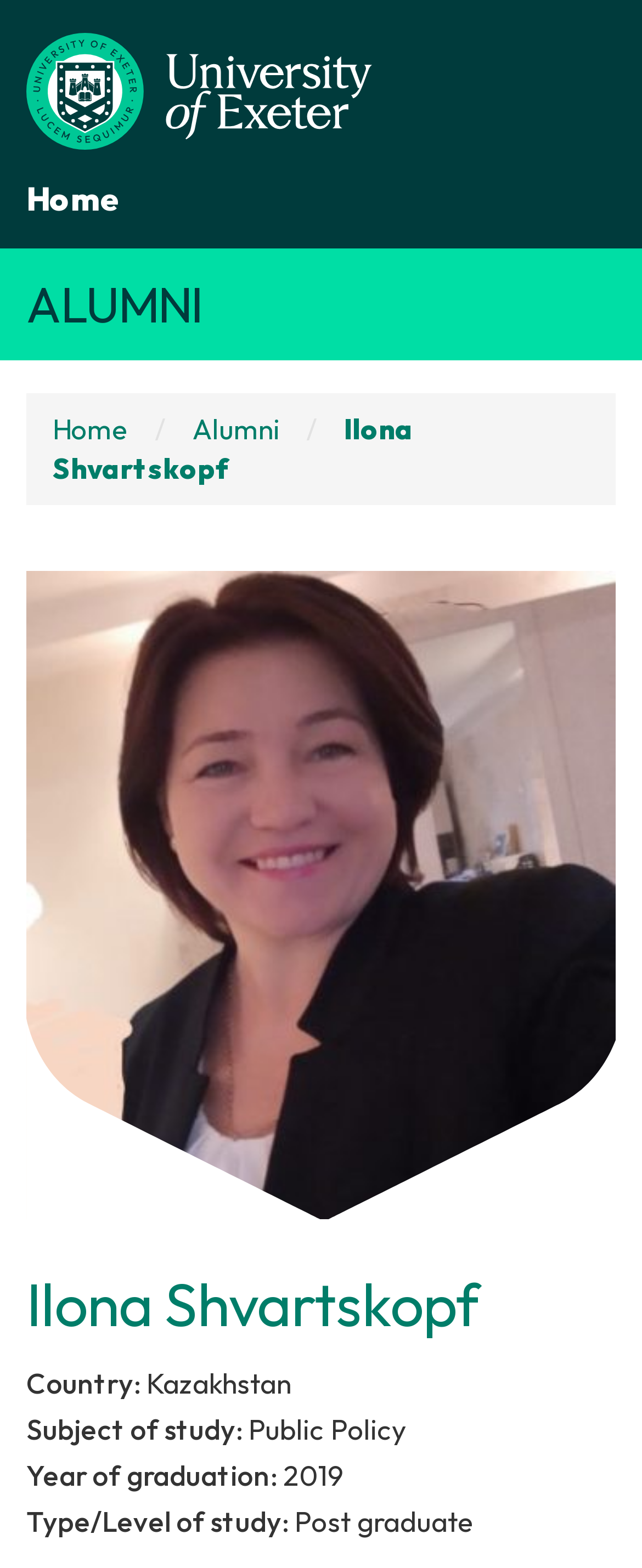Answer the question below using just one word or a short phrase: 
What is the name of the alumni?

Ilona Shvartskopf